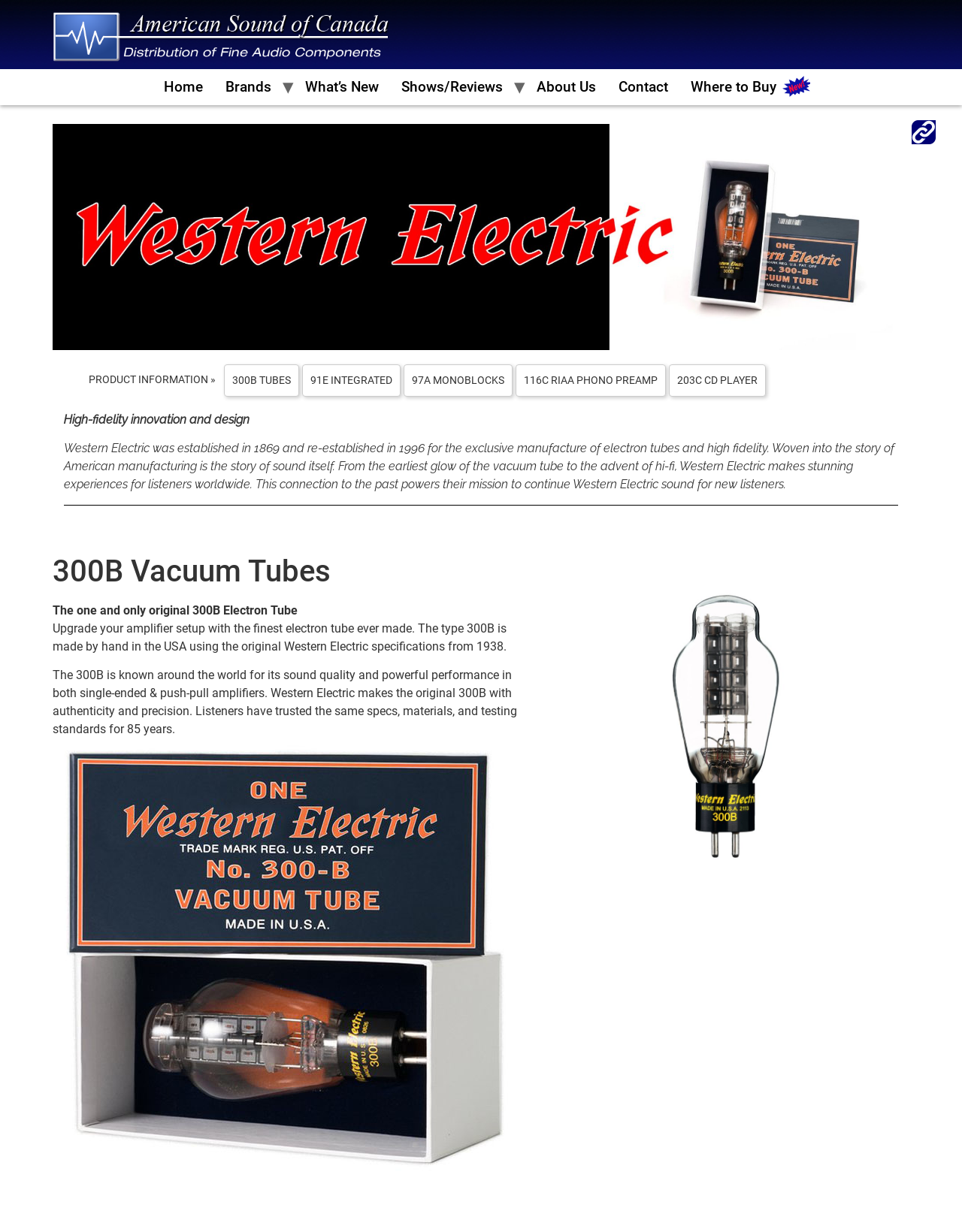Provide a comprehensive caption for the webpage.

The webpage is about Western Electric at American Sound Distribution, with a focus on their high-fidelity products. At the top left, there is a logo of American Sound of Canada Distribution, accompanied by a link to the logo. Below the logo, there is a navigation menu with links to different sections of the website, including Home, Brands, What's New, Shows/Reviews, About Us, Contact, and Where to Buy.

On the right side of the navigation menu, there is a link to visit the Western Electric website, accompanied by an image. Below this link, there is a large image that spans almost the entire width of the page, with a faint background image.

The main content of the webpage is divided into two sections. The left section has a heading "300B Vacuum Tubes" and features a detailed description of the 300B electron tube, including its history, specifications, and benefits. There are three paragraphs of text that provide information about the tube, including its sound quality, performance, and authenticity. Below the text, there is a large image of the 300B Western Electric tube.

The right section of the main content has a series of static text elements that list different products, including 300B tubes, 91E integrated, 97A monoblocks, 116C RIAA phono preamp, and 203C CD player. Above these product listings, there is a static text element that provides a brief overview of Western Electric's history and mission.

At the bottom of the page, there is a separator line that divides the main content from the footer section. The footer section is not explicitly defined, but it appears to contain additional information or links related to Western Electric and American Sound Distribution.